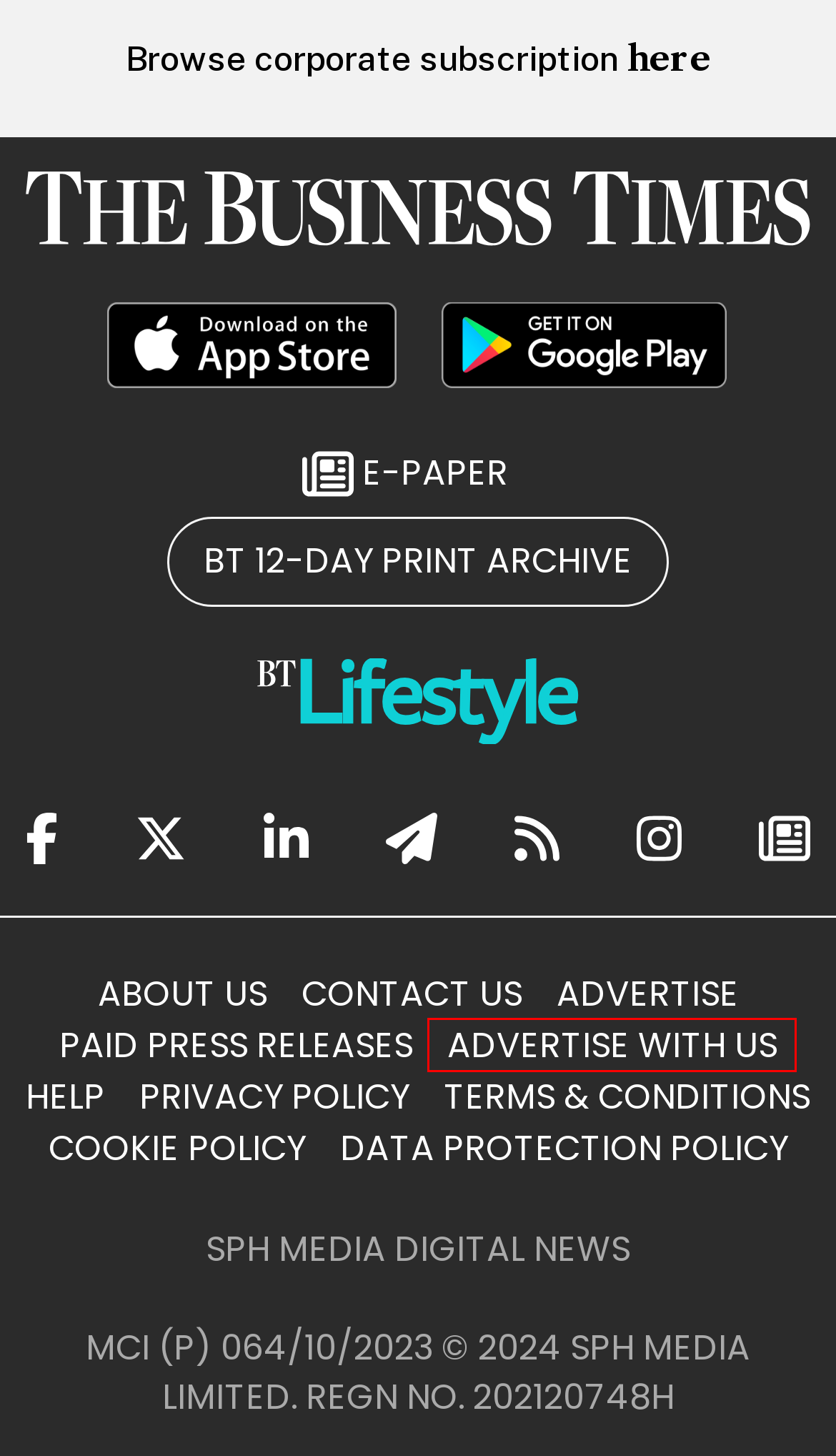Analyze the given webpage screenshot and identify the UI element within the red bounding box. Select the webpage description that best matches what you expect the new webpage to look like after clicking the element. Here are the candidates:
A. ‎The Business Times on the App Store
B. Privacy Policy | SPH Media
C. Advertising Solutions | SPH Media
D. mySPH Login
E. Personal Data Protection Statement | SPH Media
F. Website Terms and Conditions | SPH Media
G. Cookie Policy | SPH Media
H. Government probes ‘misleading’ and ‘unrealistic’ resale listings for S$2 million HDB flats

C